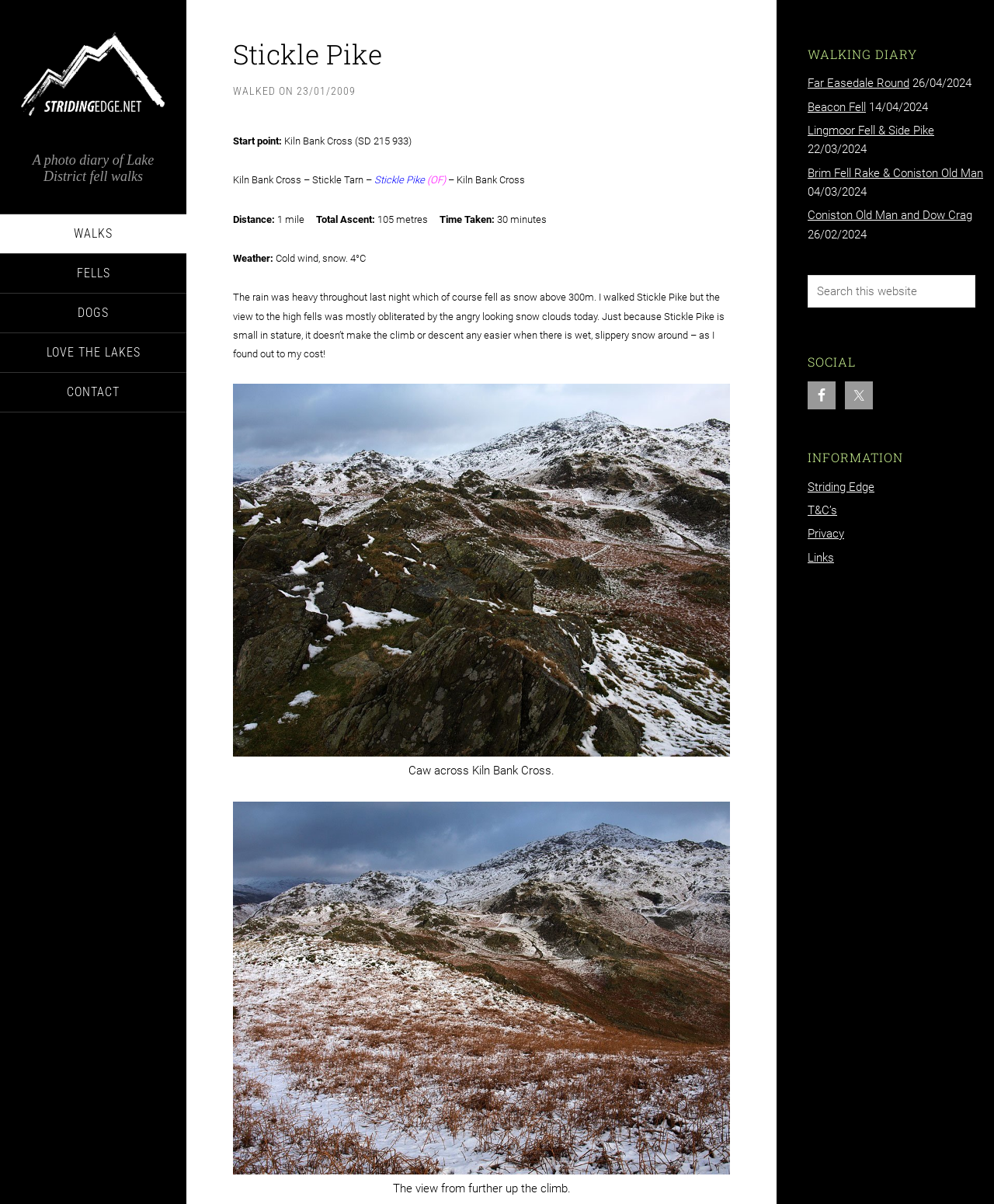Please determine the bounding box coordinates of the area that needs to be clicked to complete this task: 'Click on the 'WALKS' link'. The coordinates must be four float numbers between 0 and 1, formatted as [left, top, right, bottom].

[0.0, 0.178, 0.188, 0.21]